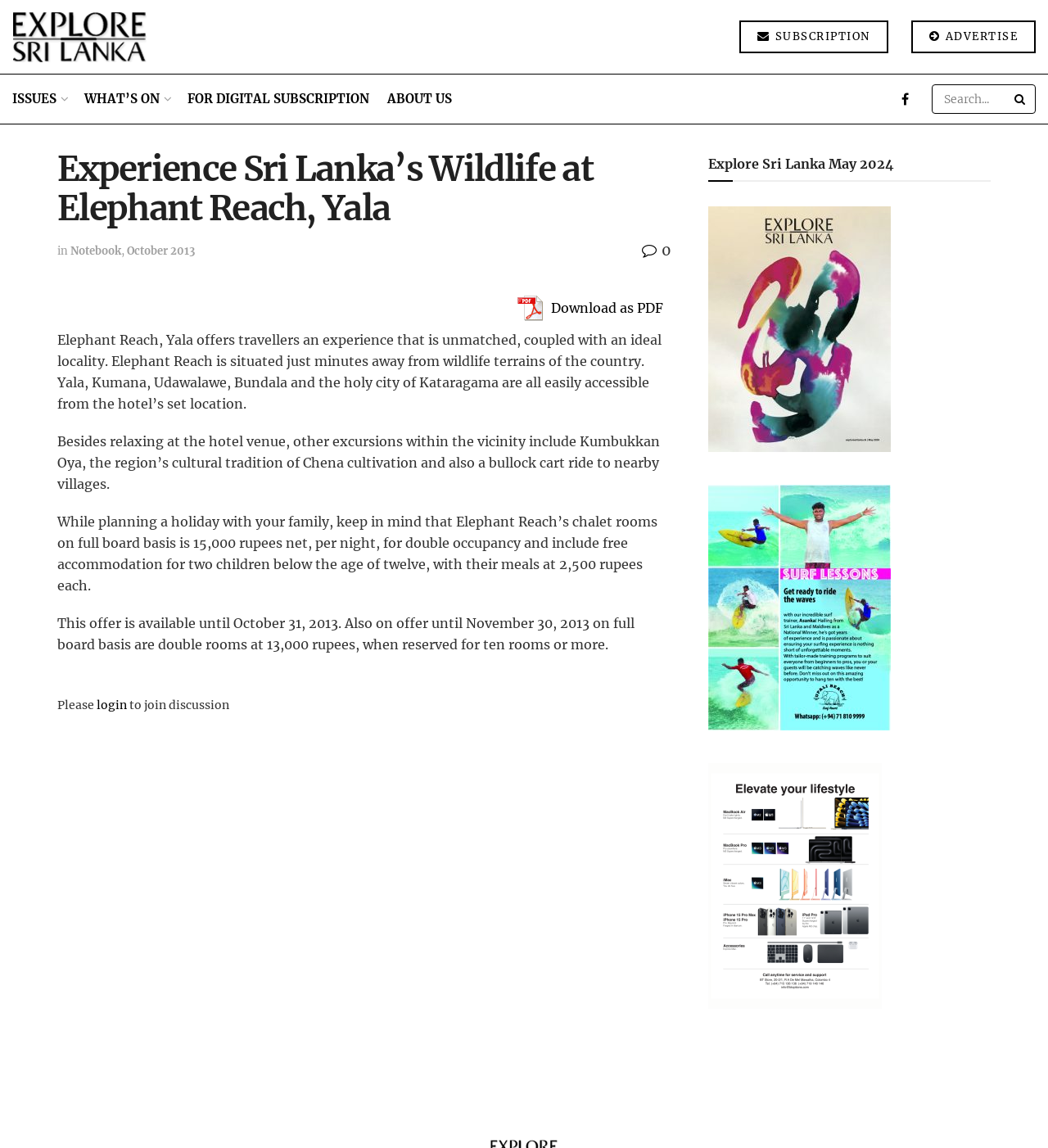Identify the bounding box coordinates for the element that needs to be clicked to fulfill this instruction: "Login". Provide the coordinates in the format of four float numbers between 0 and 1: [left, top, right, bottom].

[0.092, 0.608, 0.121, 0.62]